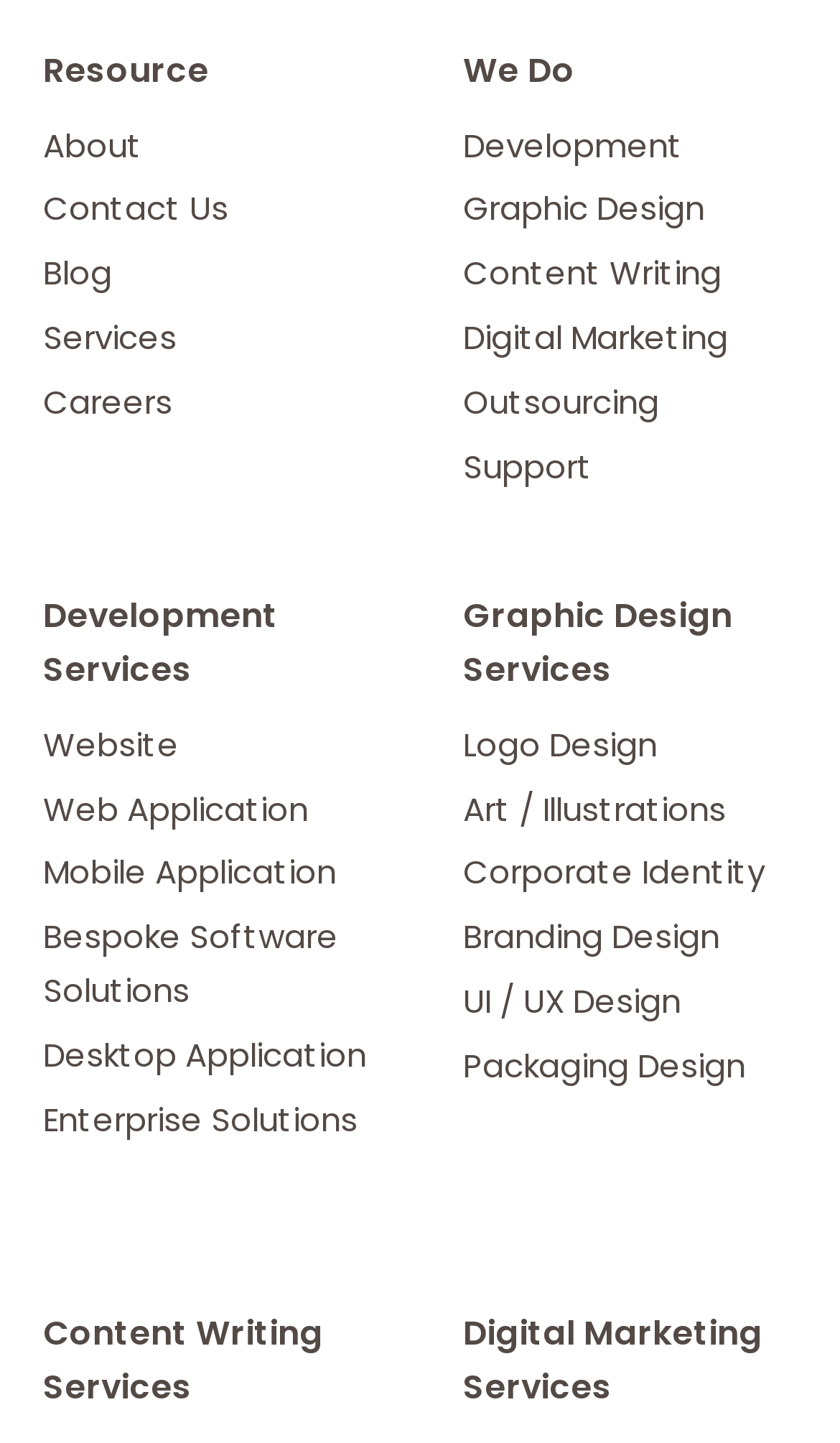Please identify the bounding box coordinates of the area I need to click to accomplish the following instruction: "Learn about Logo Design".

[0.551, 0.5, 0.782, 0.531]